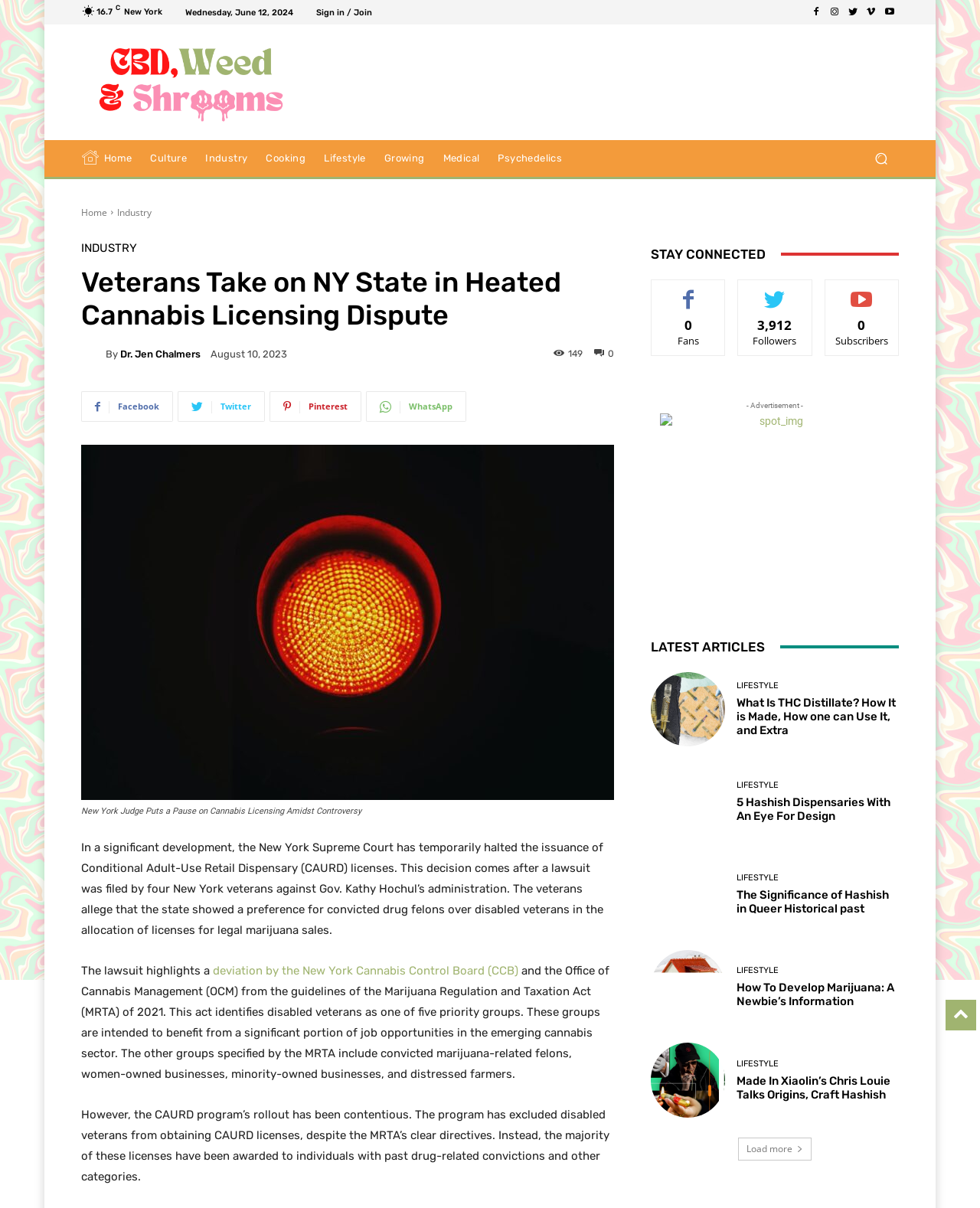Provide a thorough description of the webpage's content and layout.

This webpage appears to be a news article or blog post about a significant development in the cannabis industry, specifically regarding the New York Supreme Court's temporary halt on the issuance of Conditional Adult-Use Retail Dispensary (CAURD) licenses. 

At the top of the page, there is a logo and a navigation menu with links to different sections of the website, including "Culture", "Industry", "Cooking", "Lifestyle", and "Growing". Below this, there is a search bar and a button to sign in or join the website.

The main content of the page is divided into several sections. The first section is a heading that reads "Veterans Take on NY State in Heated Cannabis Licensing Dispute". Below this, there is a paragraph of text that summarizes the article, followed by a link to the full article.

To the right of the main content, there is a sidebar with links to social media platforms, including Facebook, Twitter, Pinterest, and WhatsApp. There is also a section that displays the number of fans, followers, and subscribers to the website.

Below the main content, there is a section labeled "LATEST ARTICLES" that displays links to several other articles on the website, including "What Is THC Distillate? How It is Made, How one can Use It, and Extra", "5 Hashish Dispensaries With An Eye For Design", "The Significance of Hashish in Queer Historical past", "How To Develop Marijuana: A Newbie’s Information", and "Made In Xiaolin’s Chris Louie Talks Origins, Craft Hashish". Each article has a heading and a brief summary, and is categorized under a specific section, such as "LIFESTYLE".